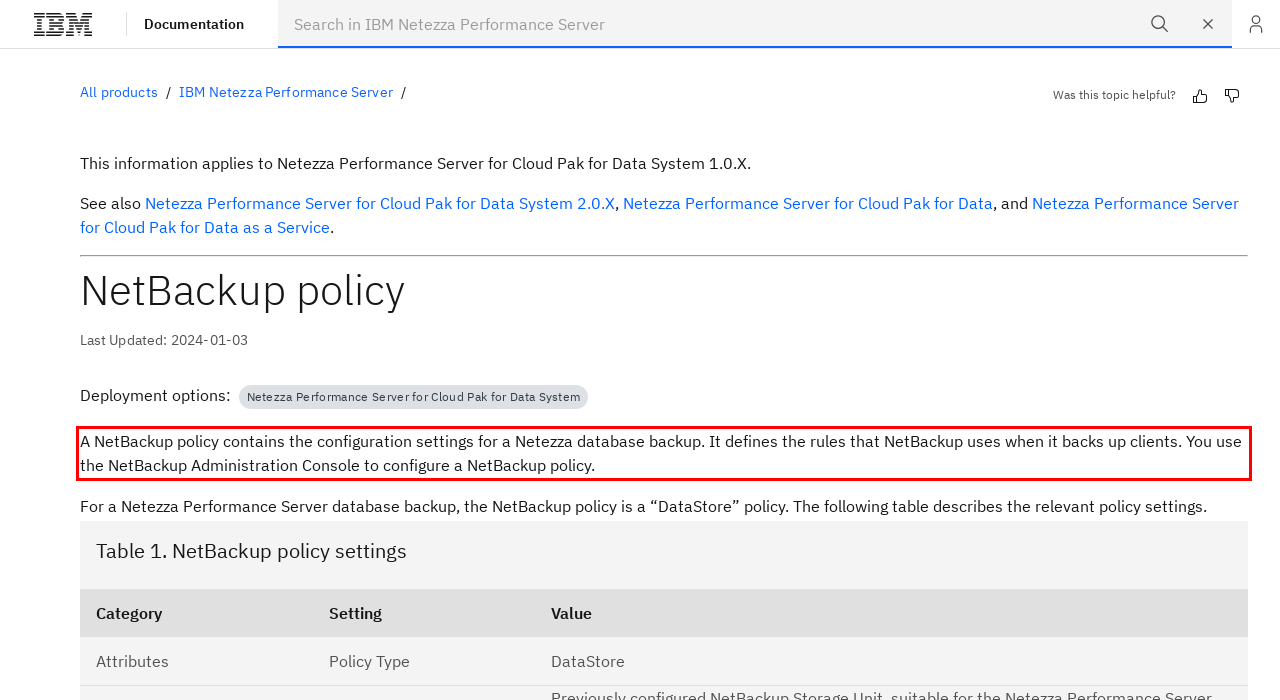In the given screenshot, locate the red bounding box and extract the text content from within it.

A NetBackup policy contains the configuration settings for a Netezza database backup. It defines the rules that NetBackup uses when it backs up clients. You use the NetBackup Administration Console to configure a NetBackup policy.